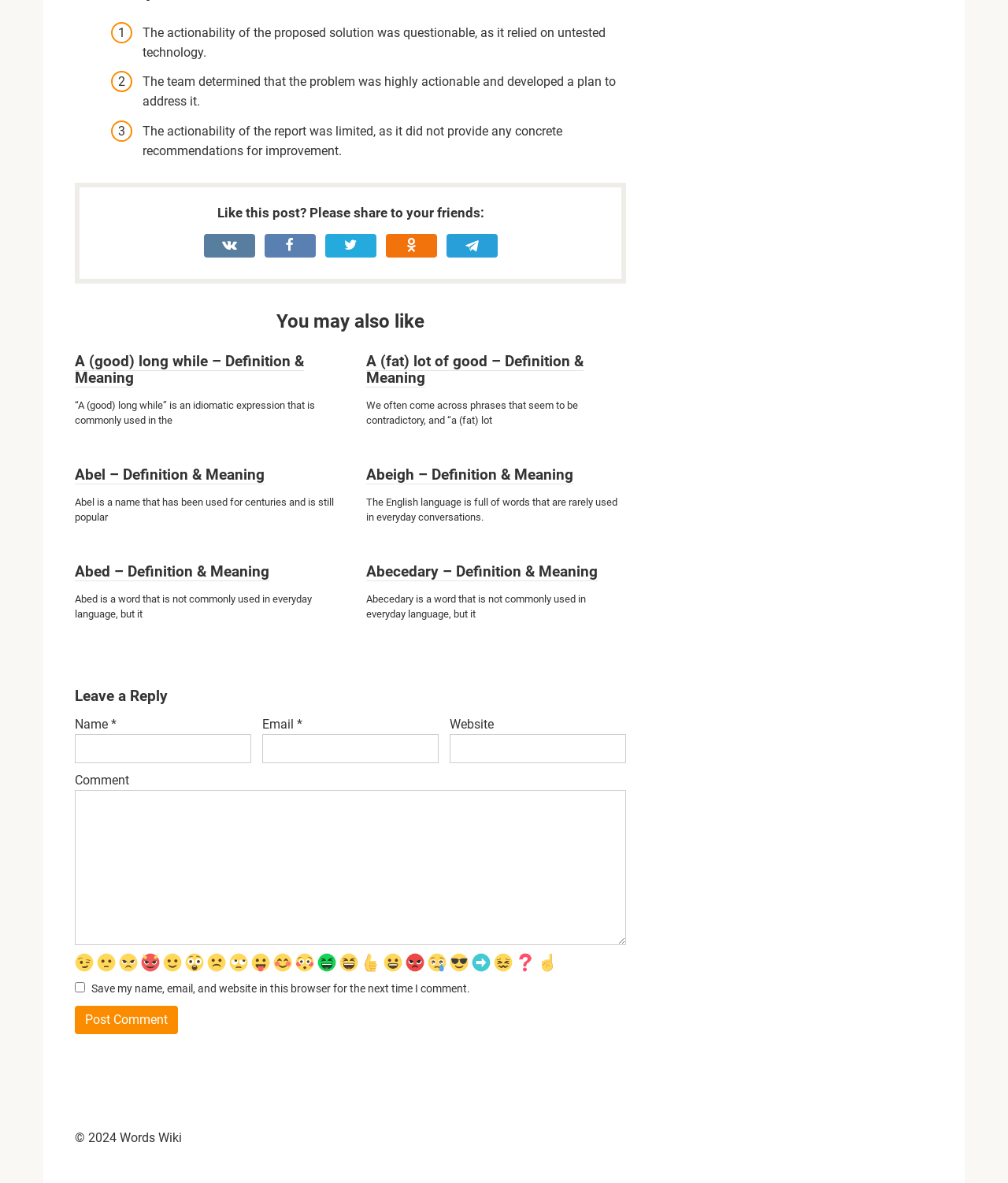Please pinpoint the bounding box coordinates for the region I should click to adhere to this instruction: "Click the 'Post Comment' button".

[0.074, 0.85, 0.177, 0.874]